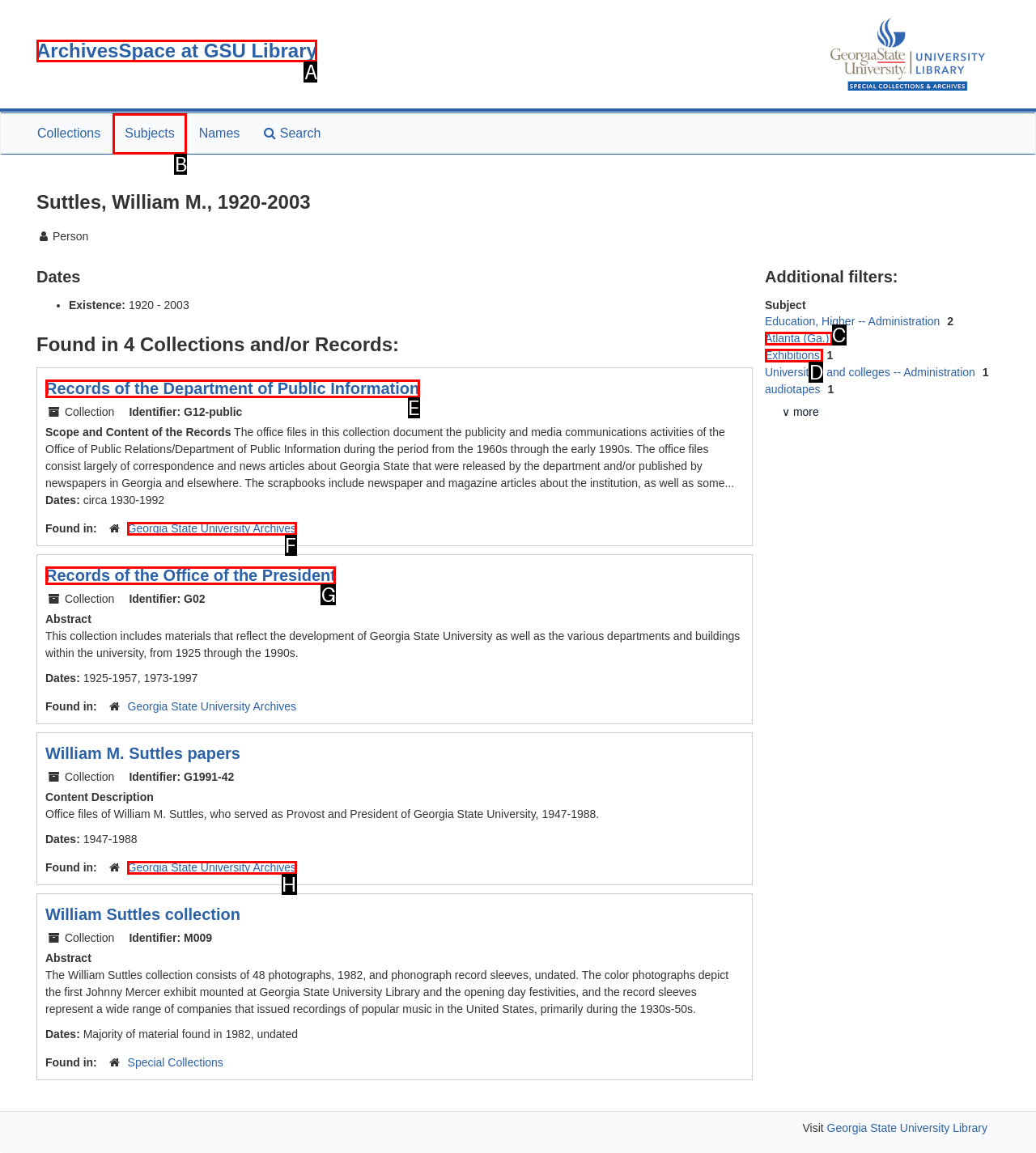Tell me which one HTML element best matches the description: alt="Contour Blocks"
Answer with the option's letter from the given choices directly.

None